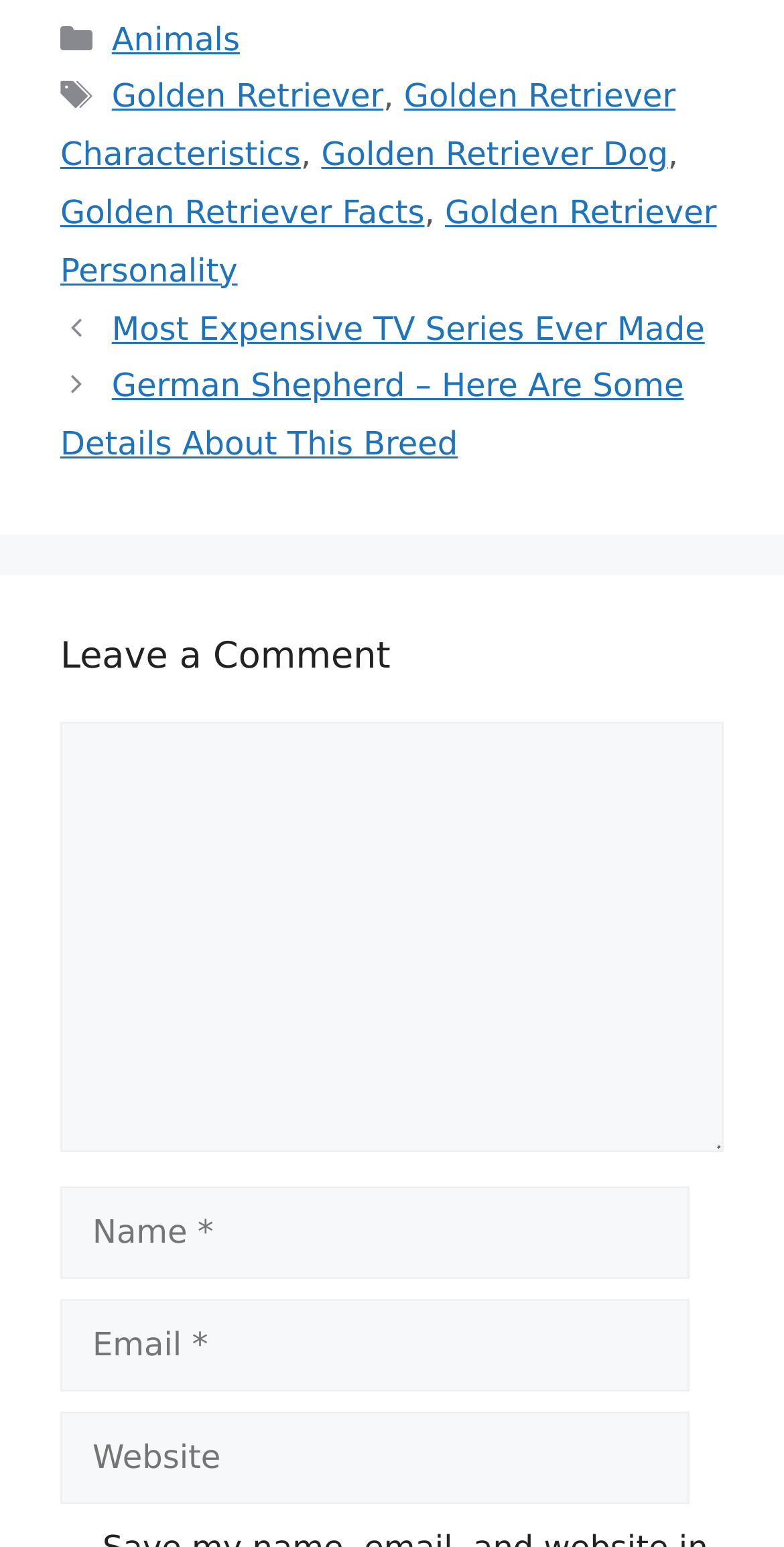Please provide the bounding box coordinates for the element that needs to be clicked to perform the instruction: "View Vitalik Buterin Net Worth". The coordinates must consist of four float numbers between 0 and 1, formatted as [left, top, right, bottom].

None